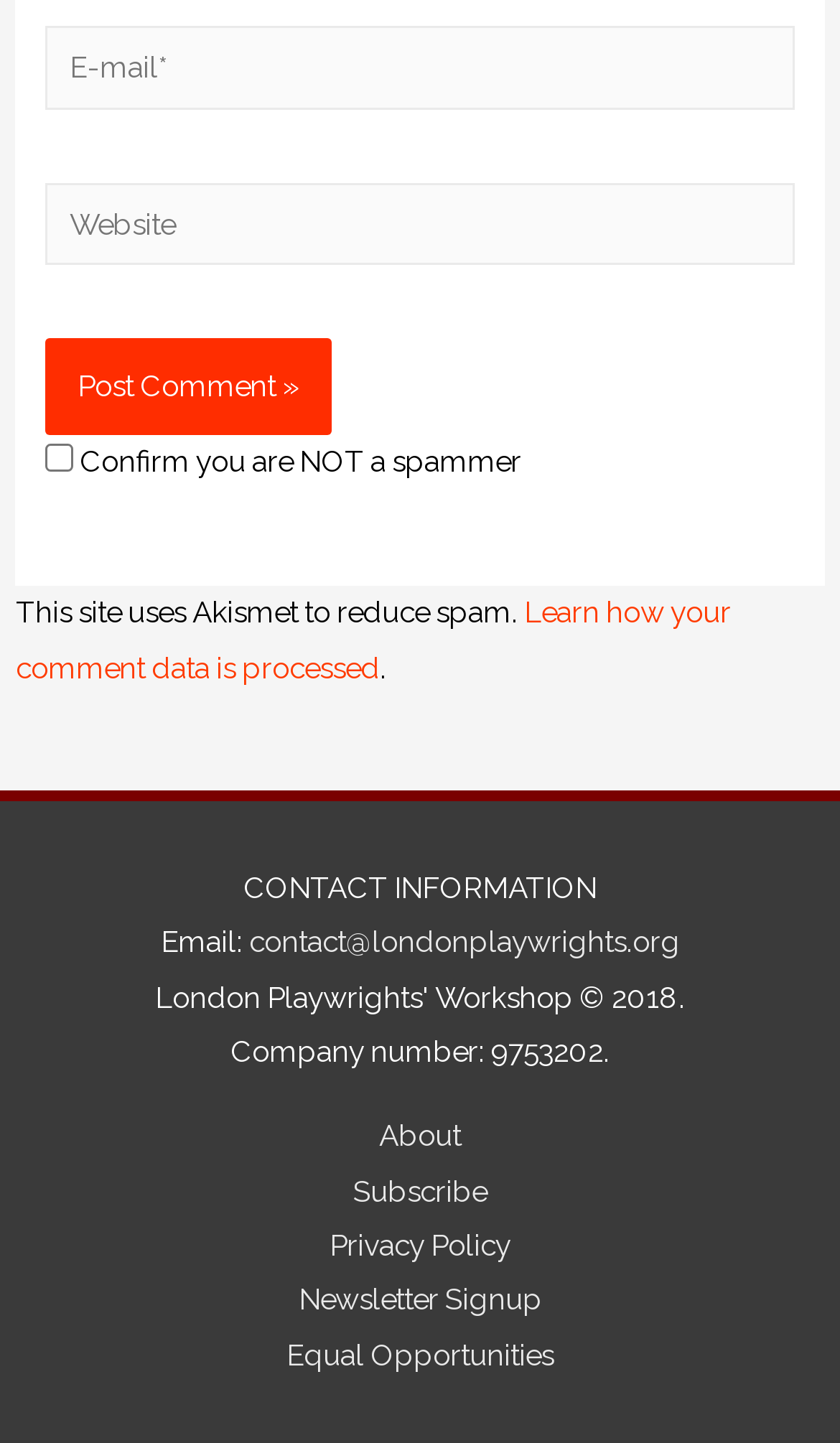Examine the screenshot and answer the question in as much detail as possible: What is the purpose of the 'Post Comment »' button?

The 'Post Comment »' button is used to submit a comment on the website after filling in the required fields, including the email address and confirming that the user is not a spammer.